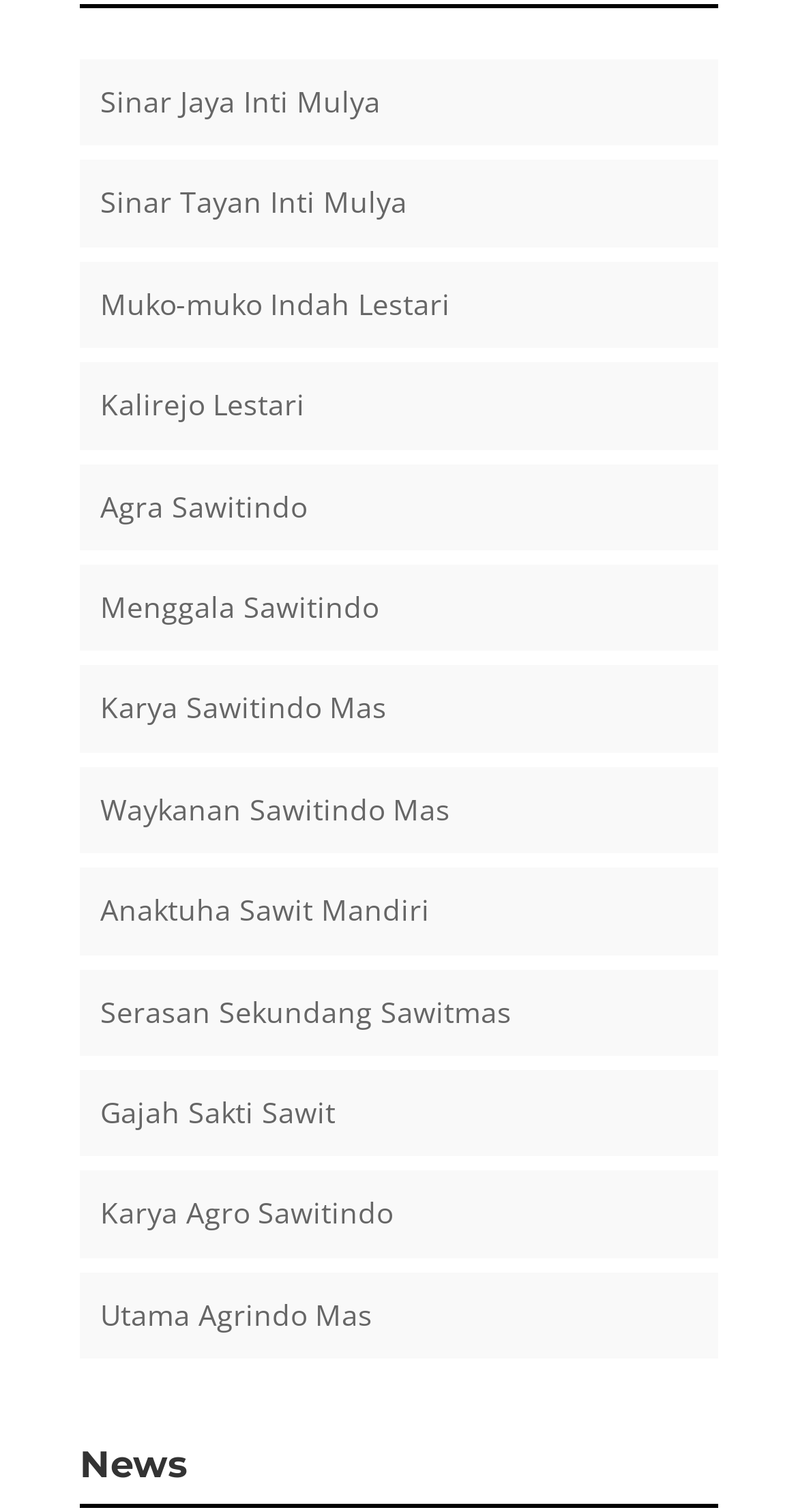Kindly determine the bounding box coordinates for the clickable area to achieve the given instruction: "go to Agra Sawitindo".

[0.126, 0.322, 0.385, 0.347]